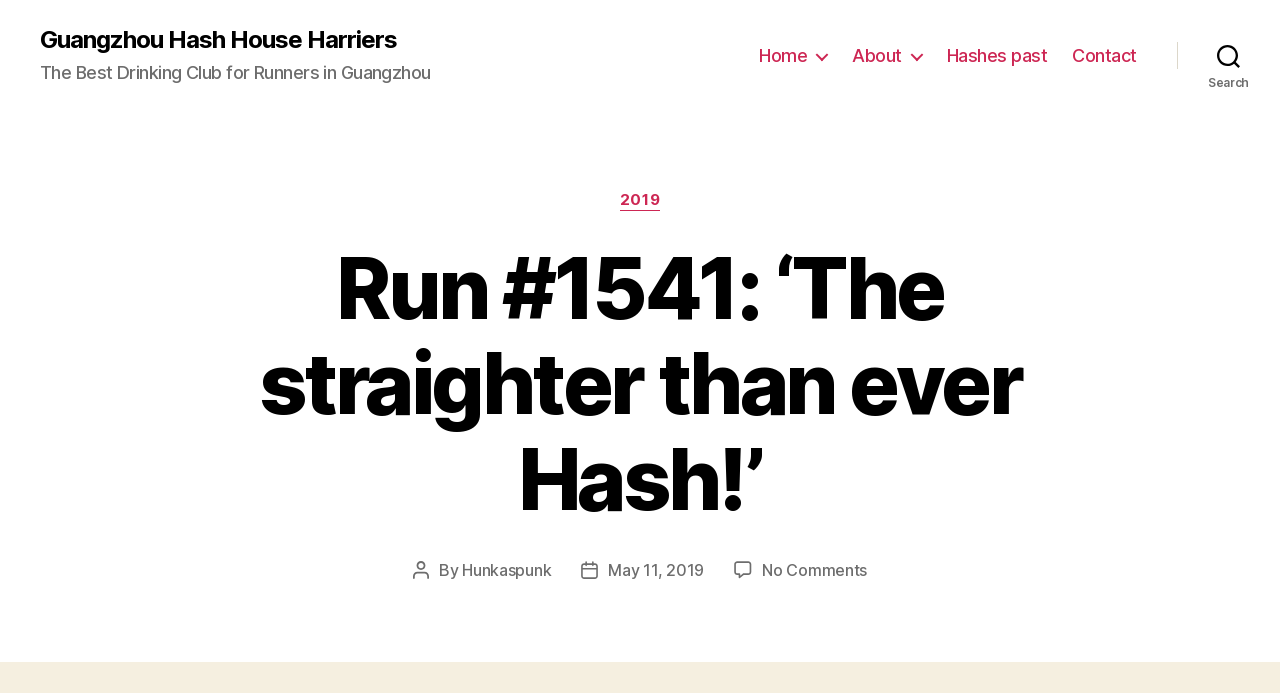Find the bounding box coordinates for the element that must be clicked to complete the instruction: "Click on the 'Home' link". The coordinates should be four float numbers between 0 and 1, indicated as [left, top, right, bottom].

[0.593, 0.065, 0.646, 0.096]